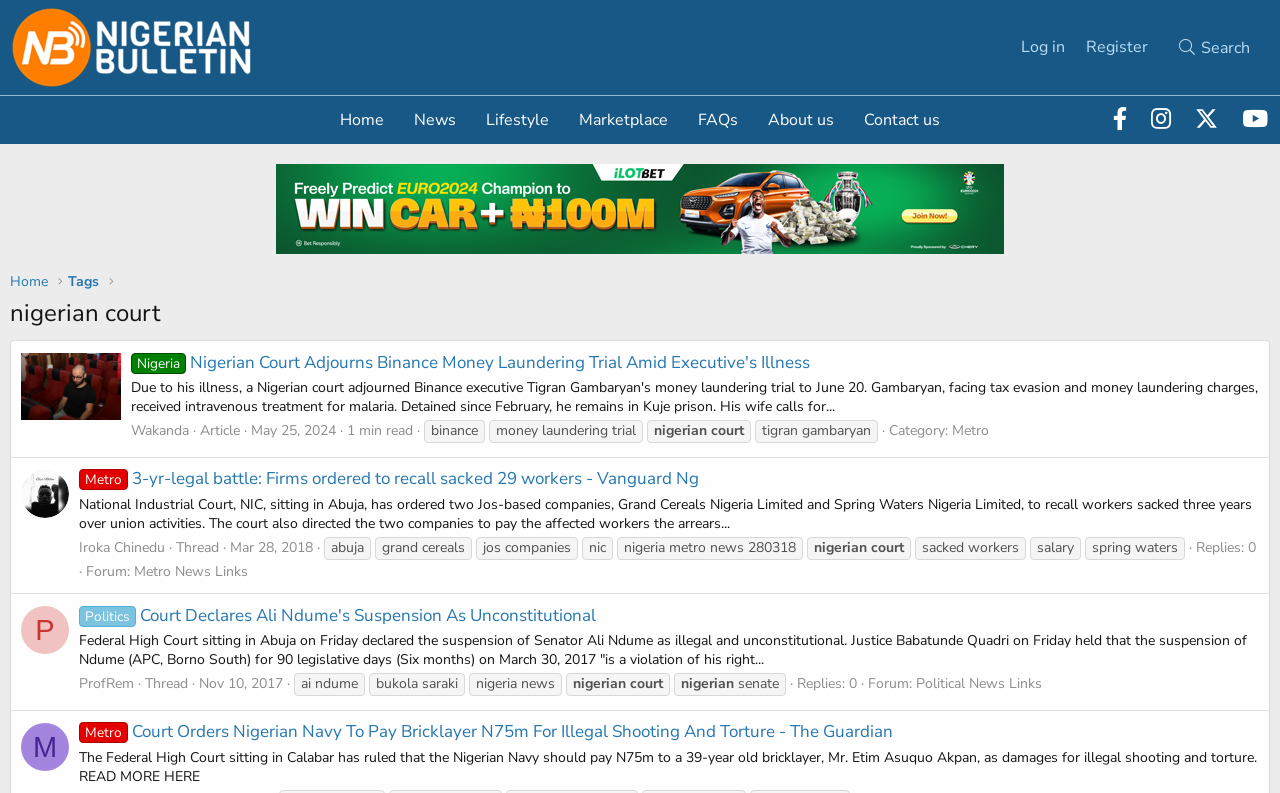Locate the bounding box coordinates of the clickable region to complete the following instruction: "Read the news about Nigerian Court."

[0.008, 0.374, 0.125, 0.417]